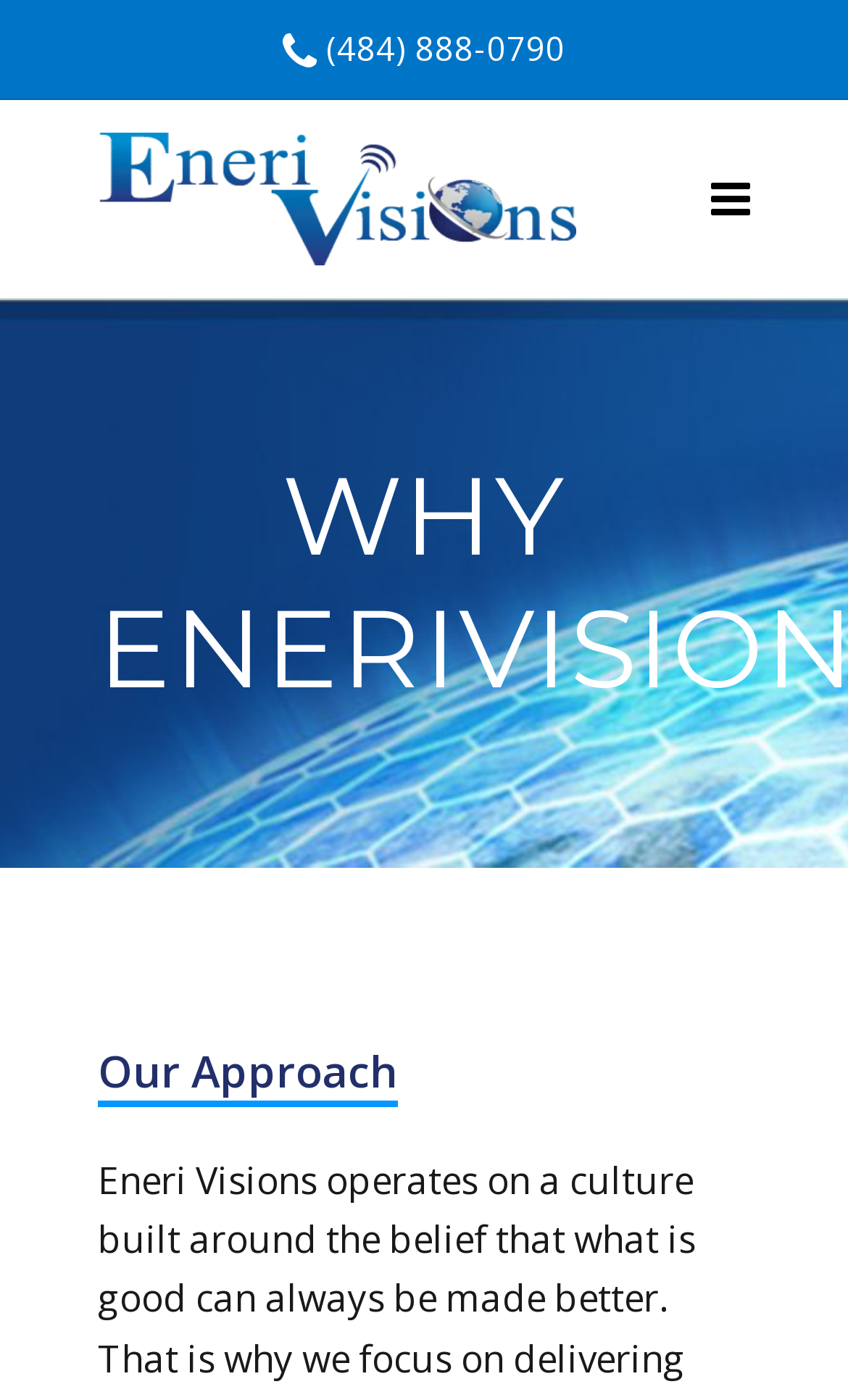Given the description "(484) 888-0790", provide the bounding box coordinates of the corresponding UI element.

[0.385, 0.019, 0.667, 0.05]